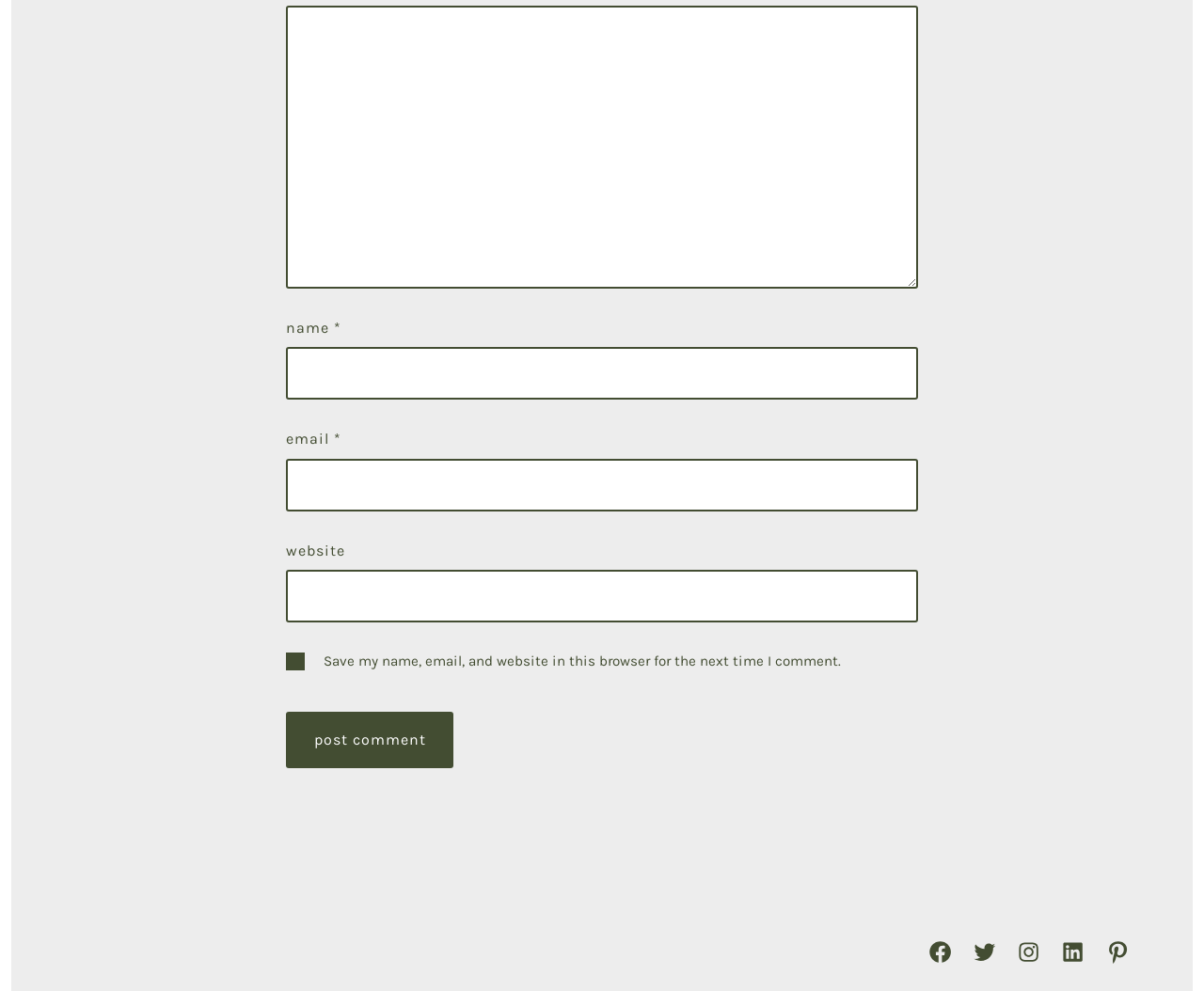How many social media links are available at the bottom of the page?
Examine the screenshot and reply with a single word or phrase.

5